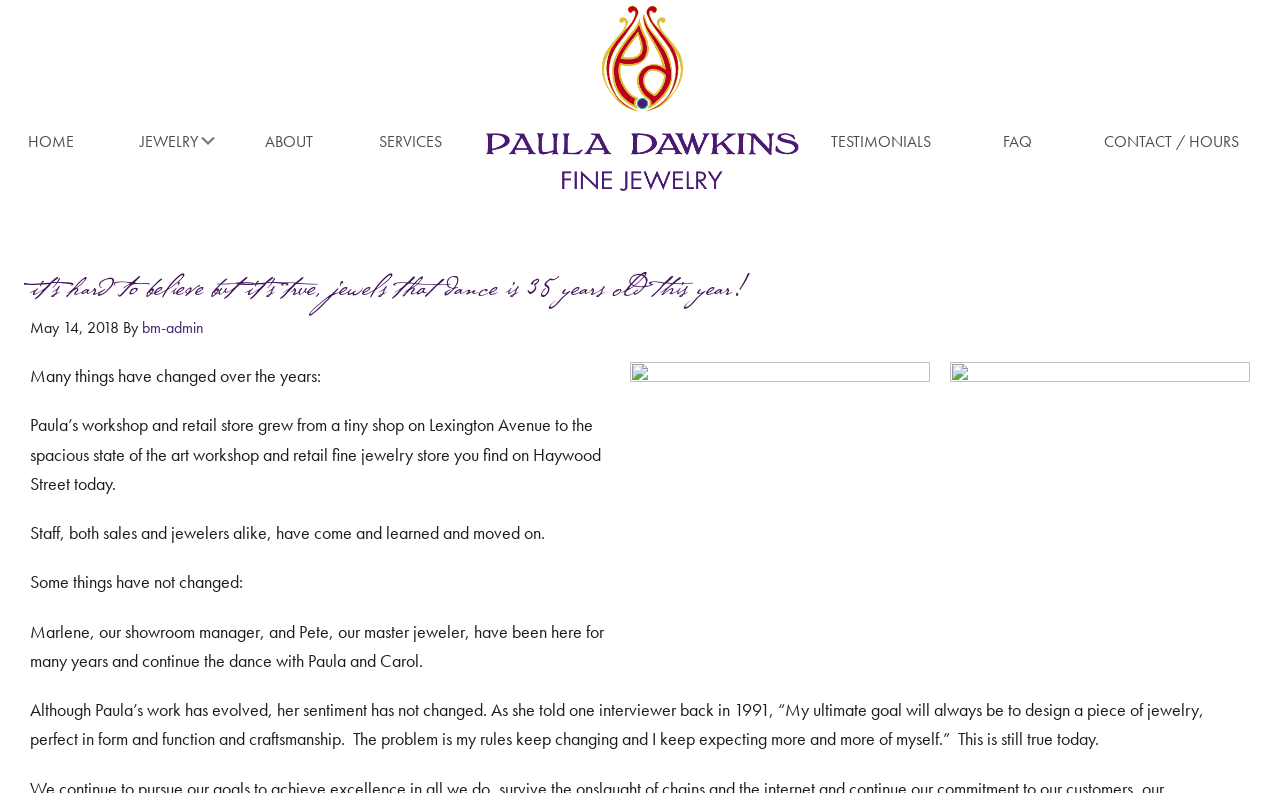Can you specify the bounding box coordinates of the area that needs to be clicked to fulfill the following instruction: "Check 'CONTACT / HOURS'"?

[0.855, 0.156, 0.984, 0.202]